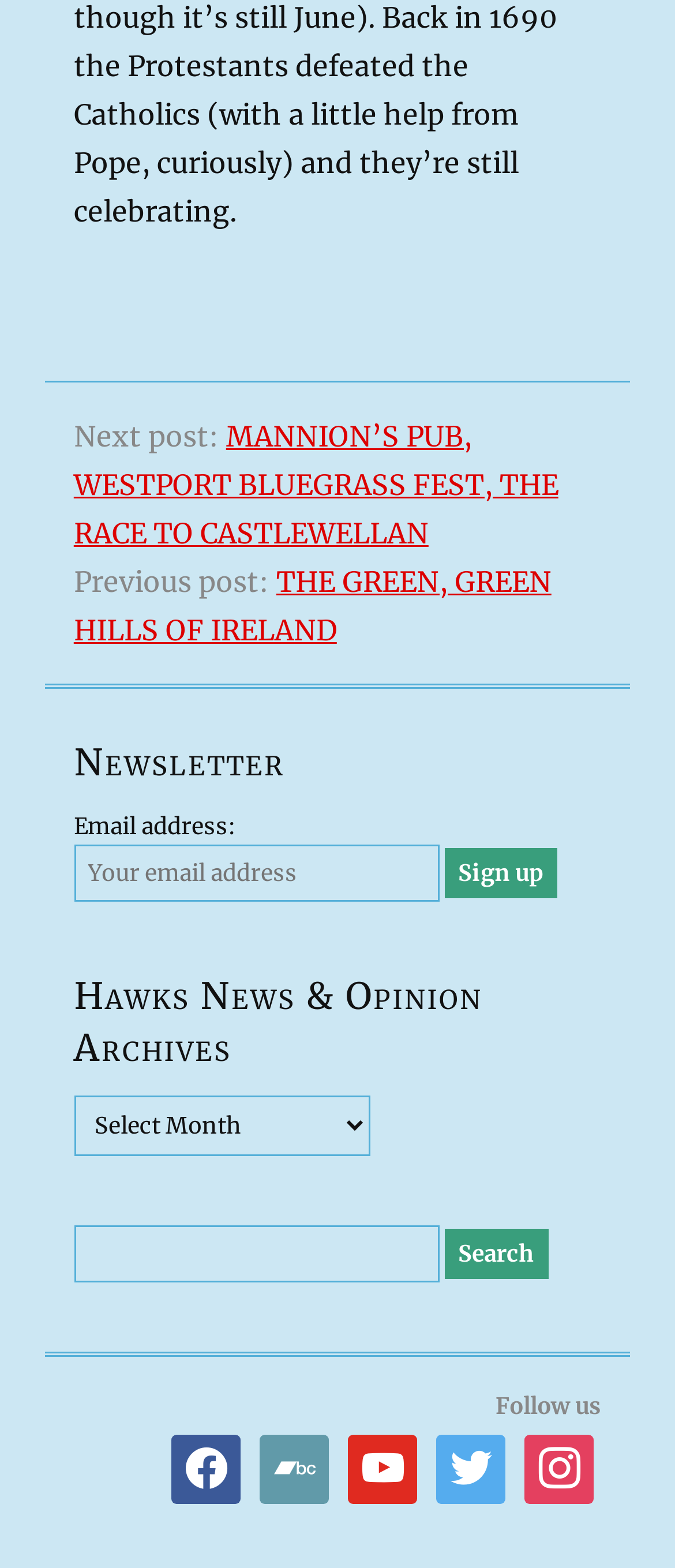Locate the bounding box coordinates of the area to click to fulfill this instruction: "Visit the previous post". The bounding box should be presented as four float numbers between 0 and 1, in the order [left, top, right, bottom].

[0.109, 0.36, 0.817, 0.413]